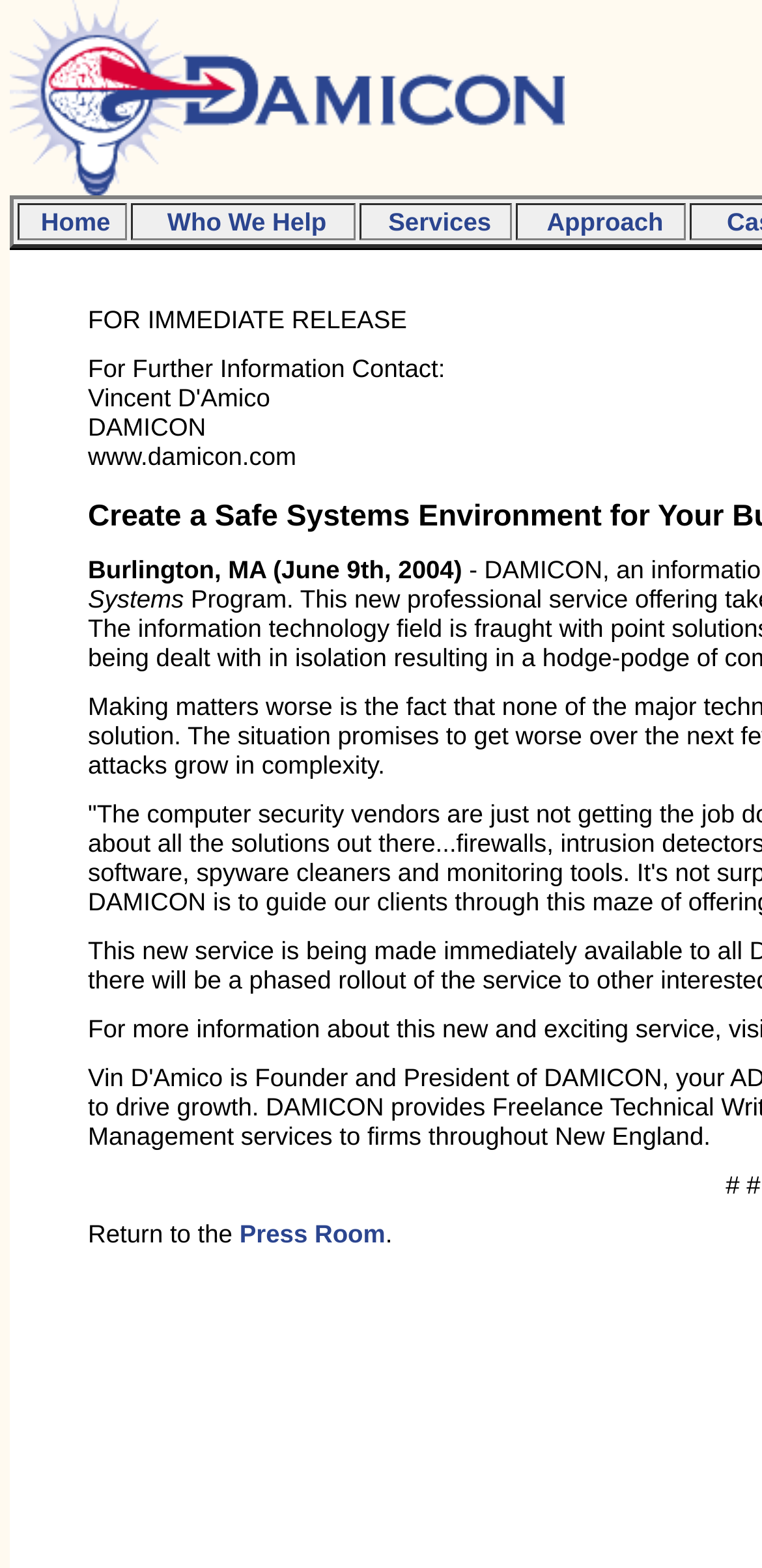Using the element description: "Who We Help", determine the bounding box coordinates for the specified UI element. The coordinates should be four float numbers between 0 and 1, [left, top, right, bottom].

[0.219, 0.132, 0.428, 0.151]